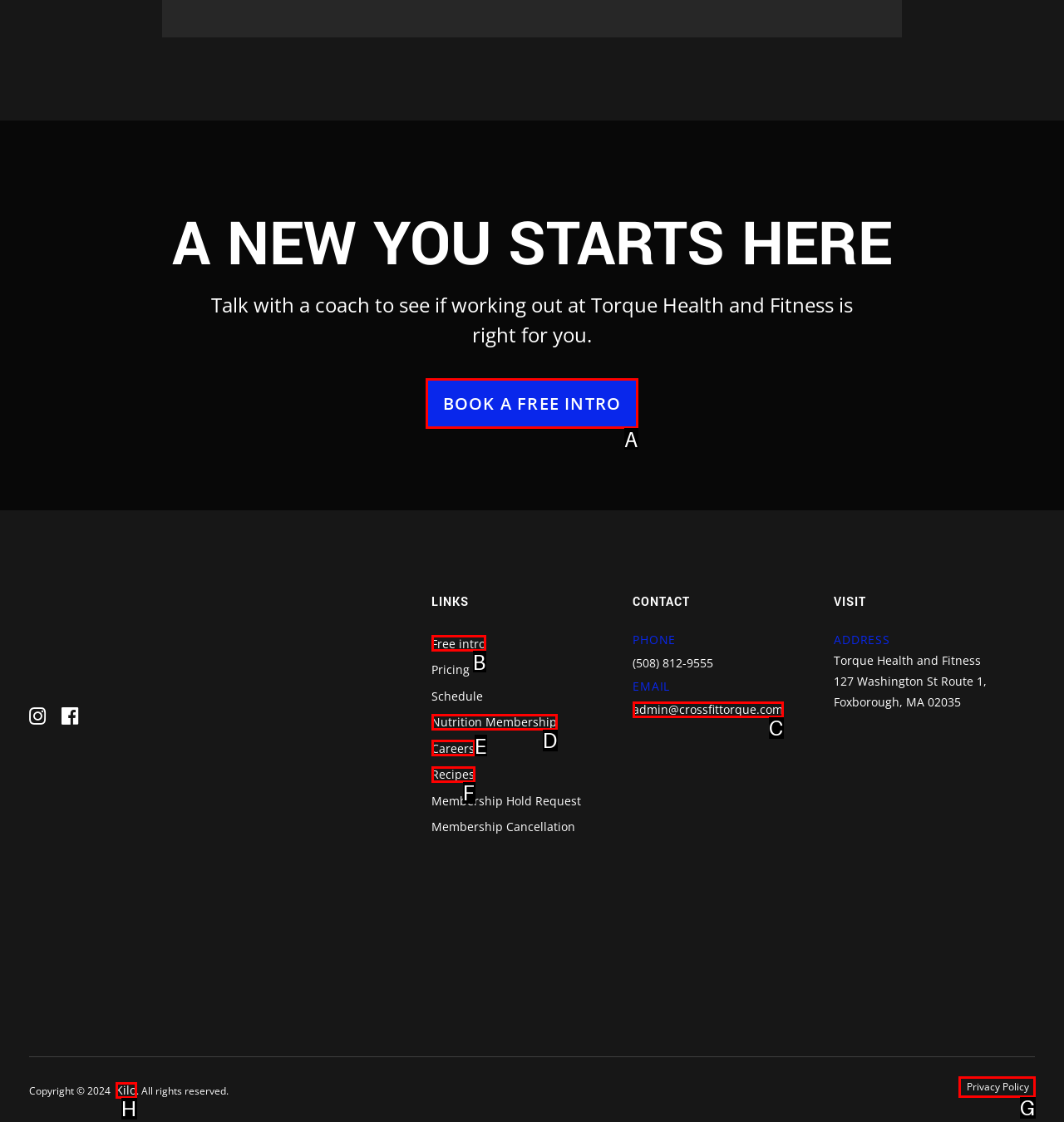Which option is described as follows: Book a Free Intro
Answer with the letter of the matching option directly.

A